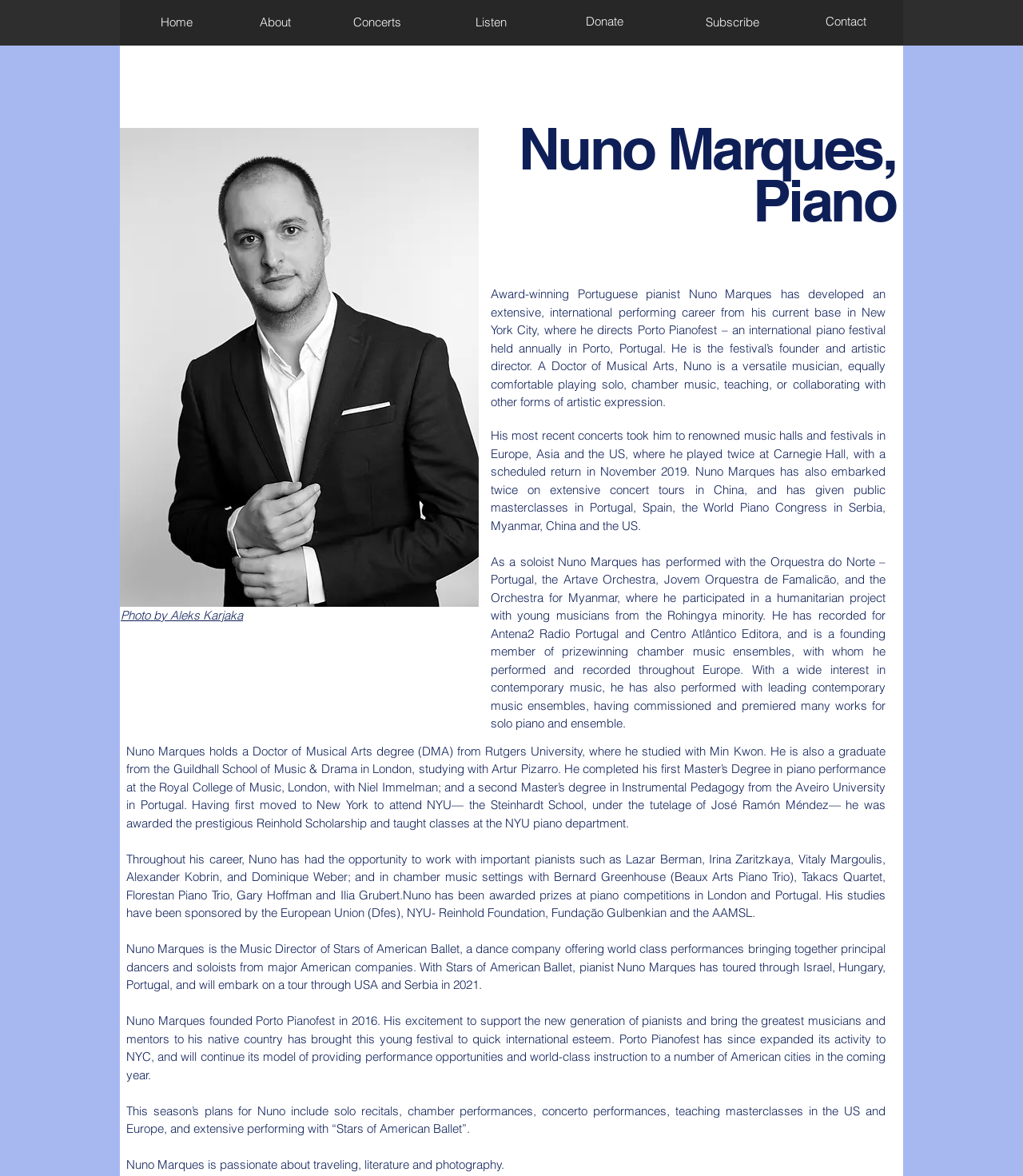Identify the bounding box coordinates of the area you need to click to perform the following instruction: "Click on the 'Listen' link".

[0.424, 0.005, 0.535, 0.033]